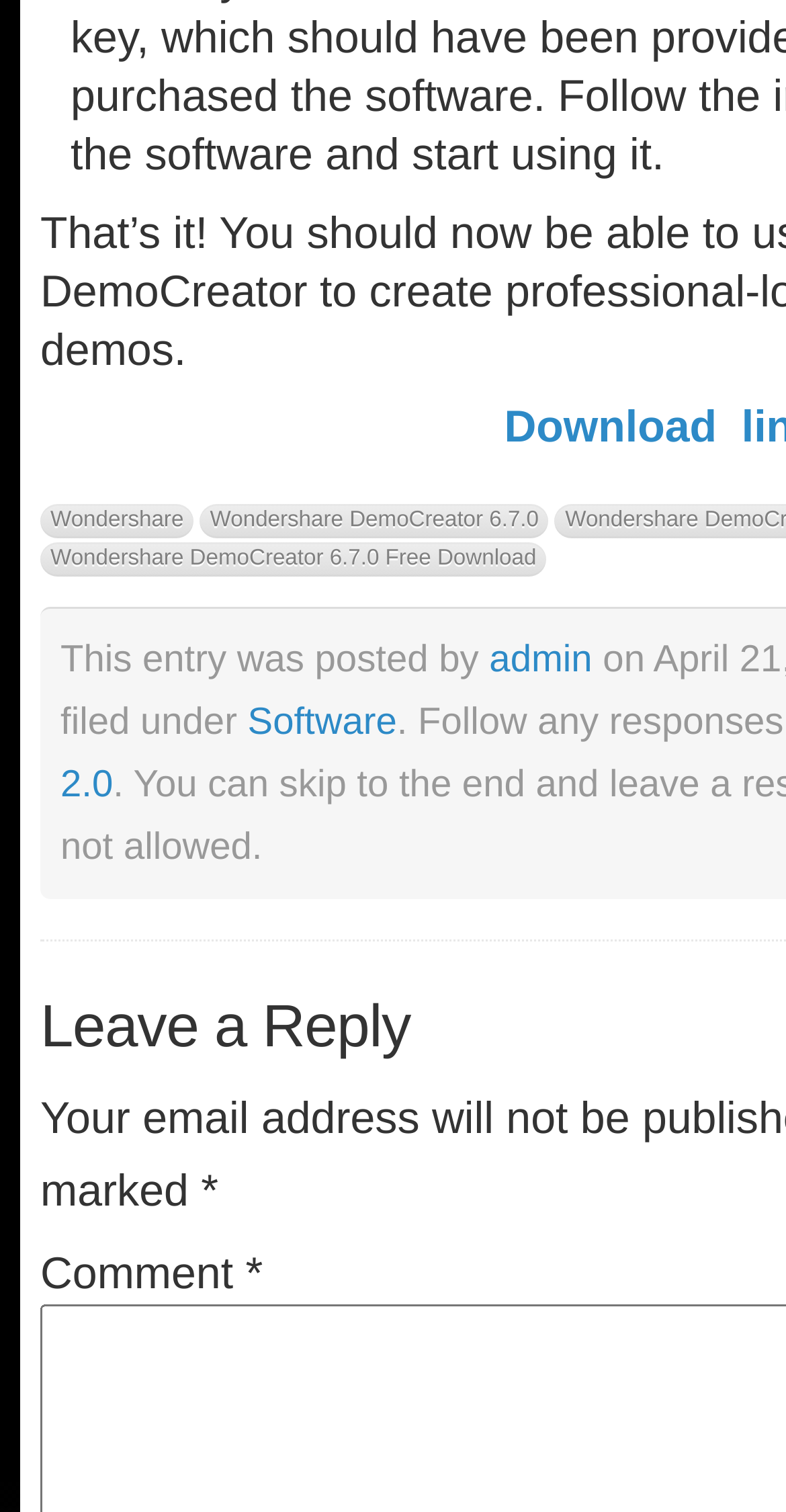Carefully examine the image and provide an in-depth answer to the question: Is the software available for free download?

The availability of the software for free download can be inferred from the link 'Wondershare DemoCreator 6.7.0 Free Download' which is located at the top of the webpage, indicating that the software is available for free download.